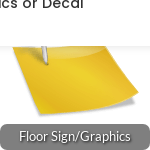What is the purpose of the floor sign?
Based on the image, answer the question with as much detail as possible.

According to the caption, the floor sign serves as a 'functional tool for guiding customers or providing information', implying that its primary purpose is to direct or inform customers.